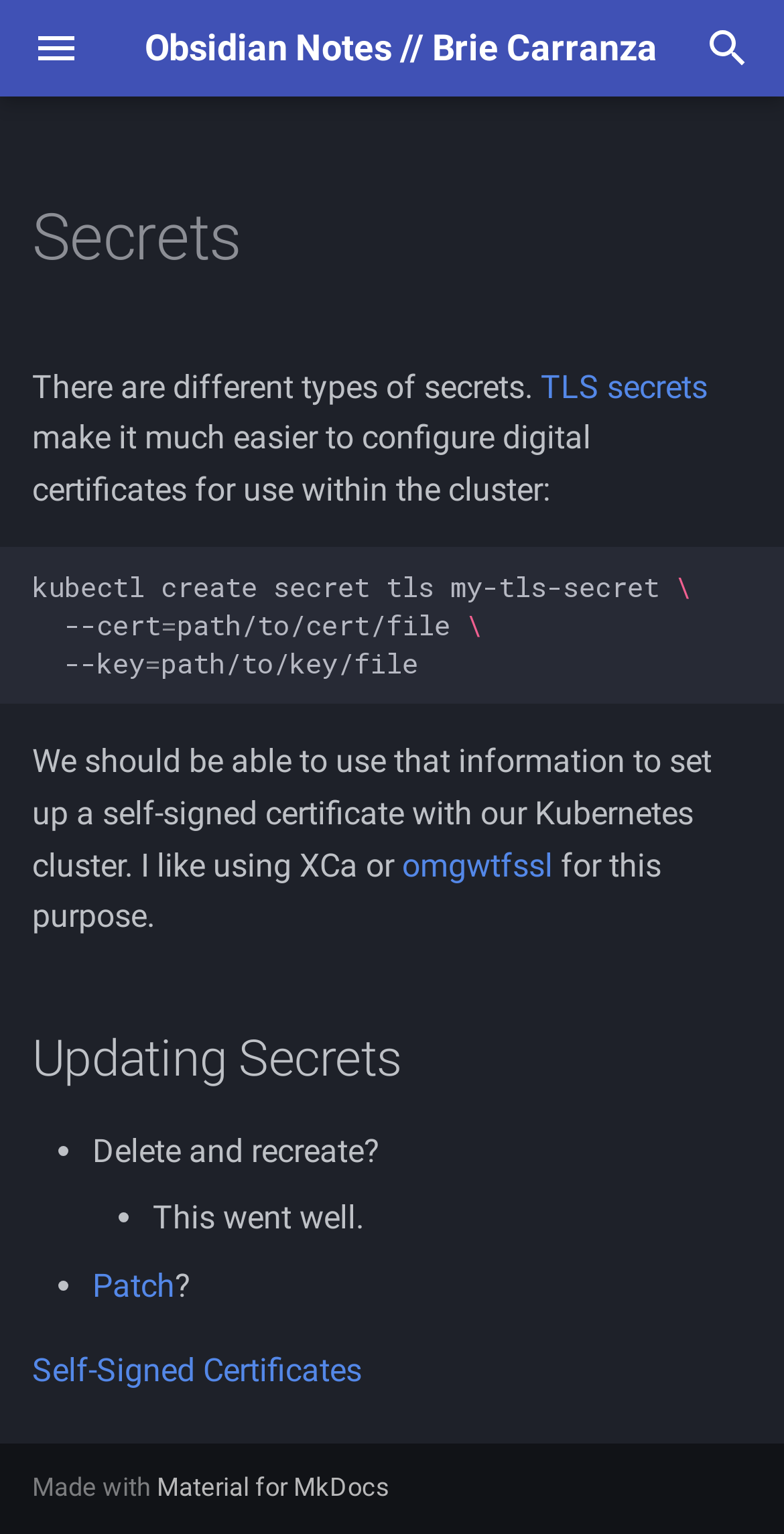Please locate the bounding box coordinates of the element that needs to be clicked to achieve the following instruction: "Read about TLS secrets". The coordinates should be four float numbers between 0 and 1, i.e., [left, top, right, bottom].

[0.69, 0.239, 0.903, 0.264]